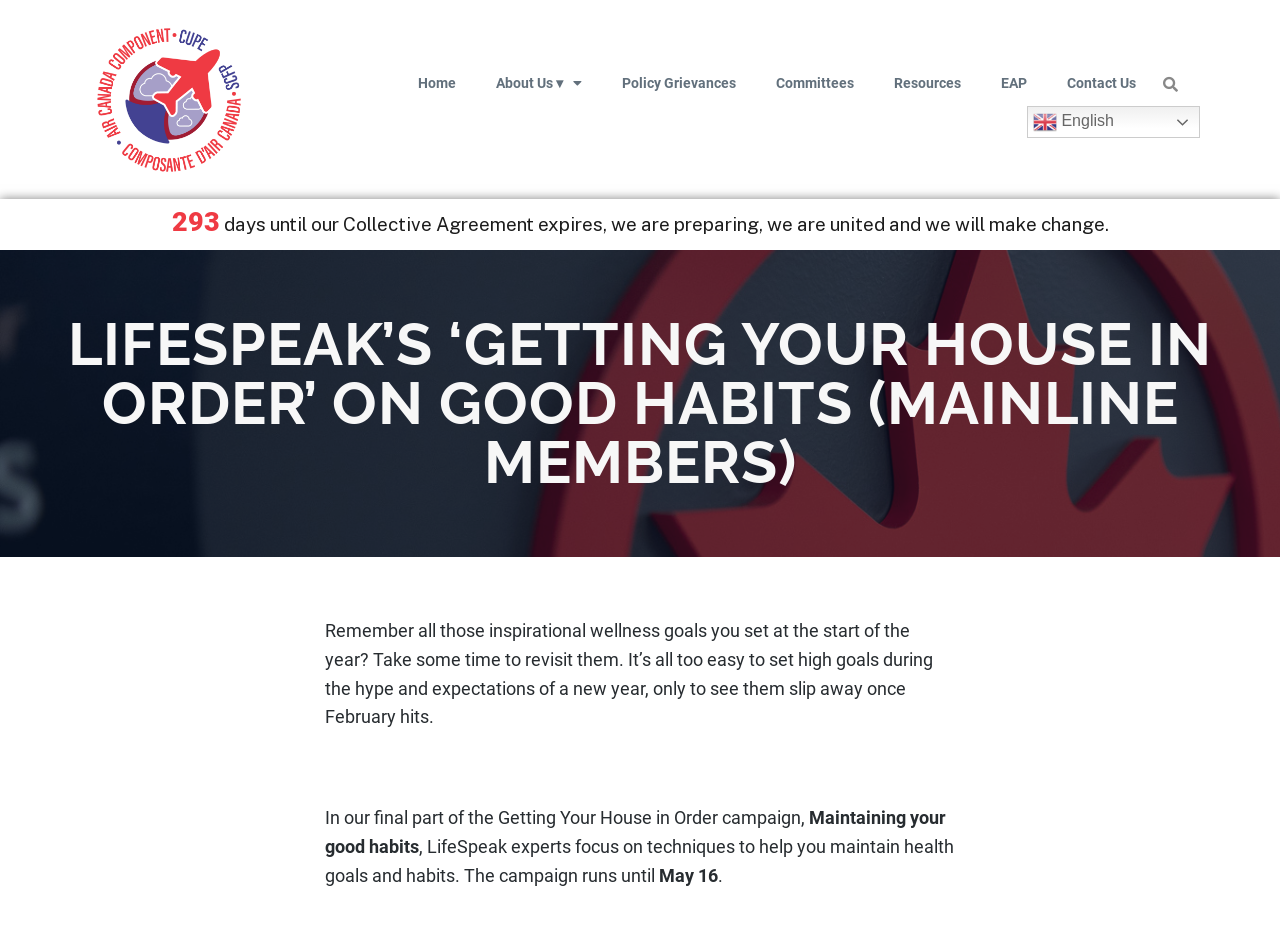Determine the bounding box coordinates of the section to be clicked to follow the instruction: "Search for something". The coordinates should be given as four float numbers between 0 and 1, formatted as [left, top, right, bottom].

[0.903, 0.073, 0.927, 0.105]